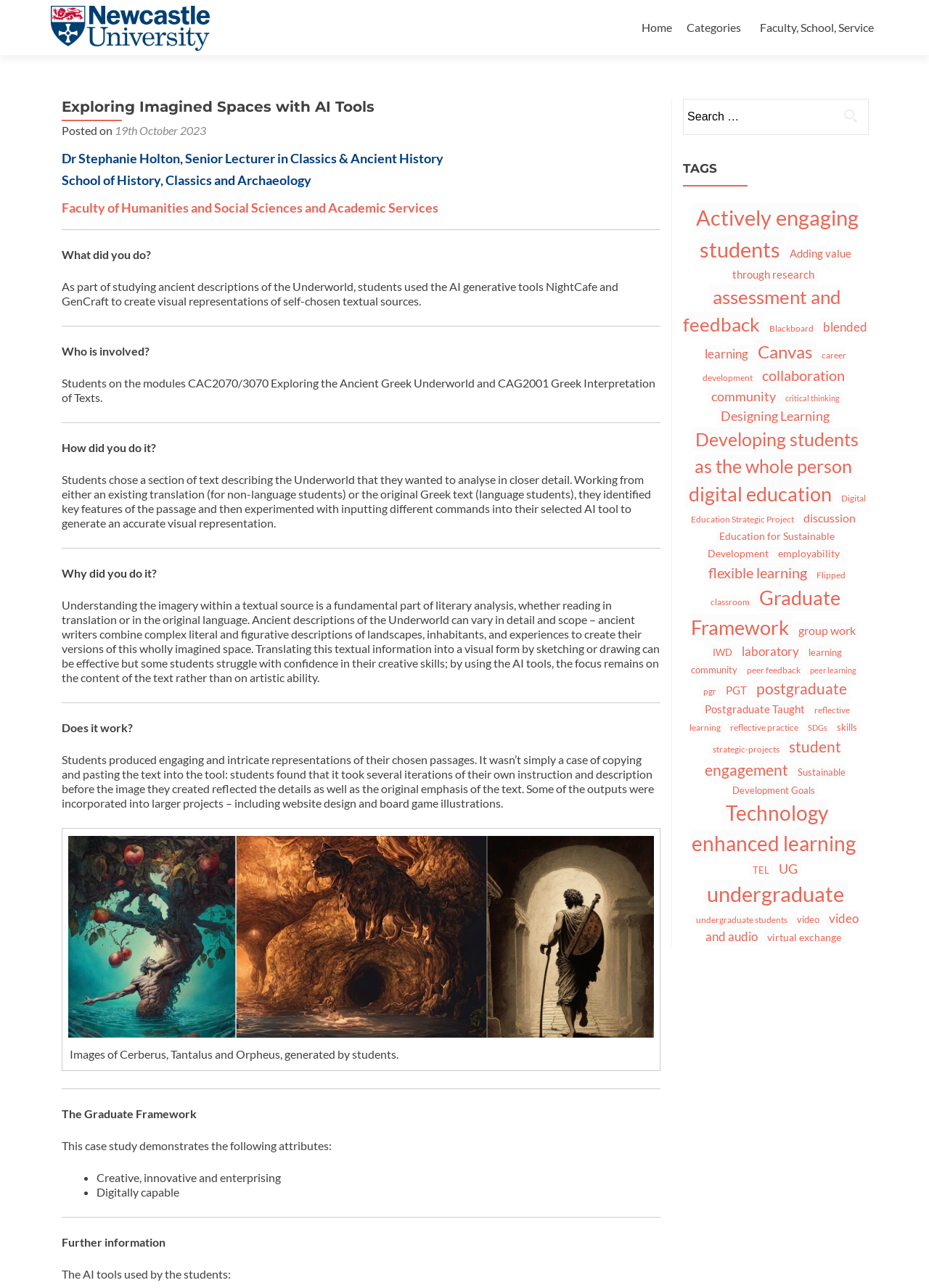Determine the title of the webpage and give its text content.

Exploring Imagined Spaces with AI Tools